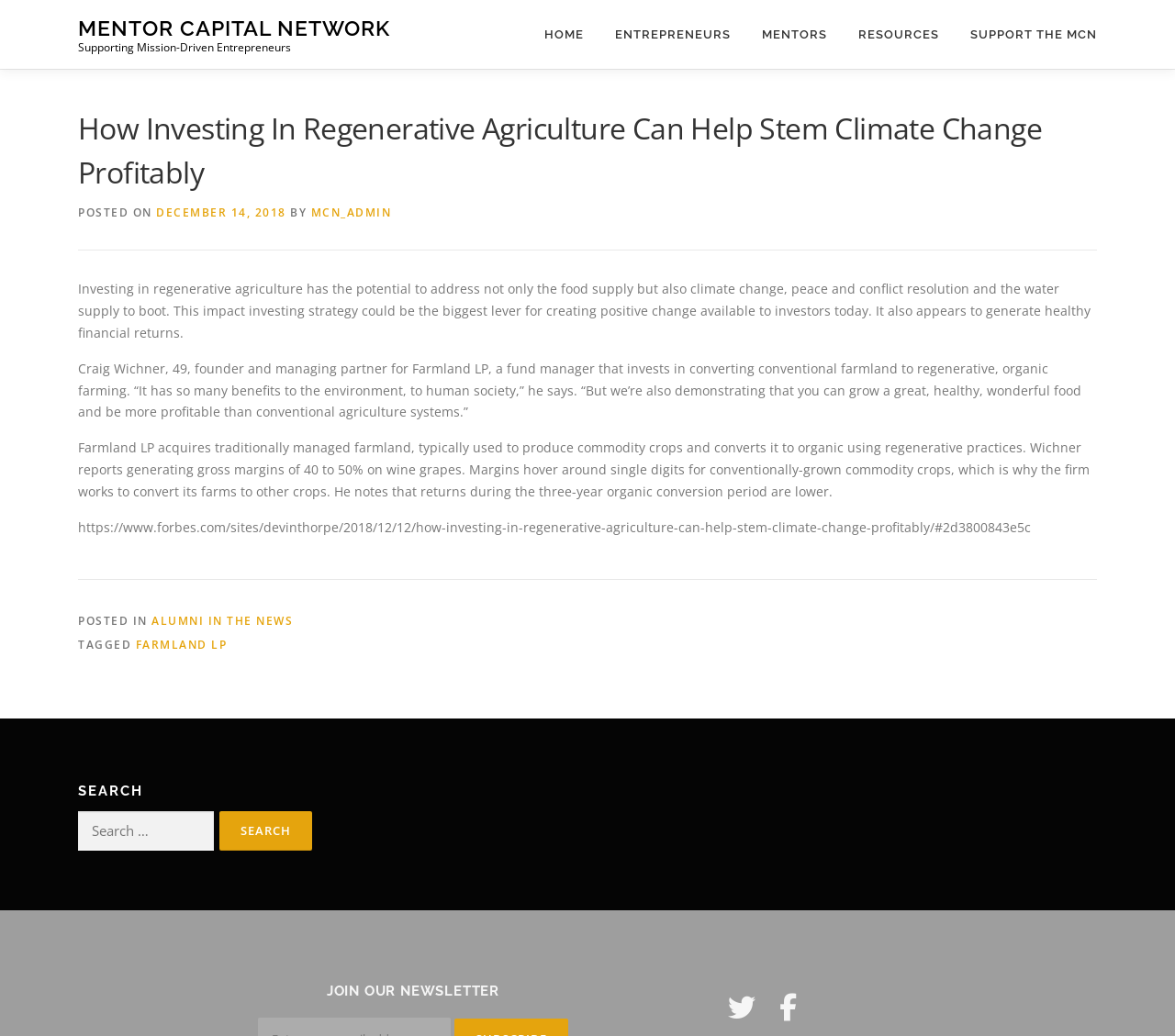Identify the bounding box for the described UI element: "parent_node: Search for: value="Search"".

[0.187, 0.783, 0.266, 0.821]